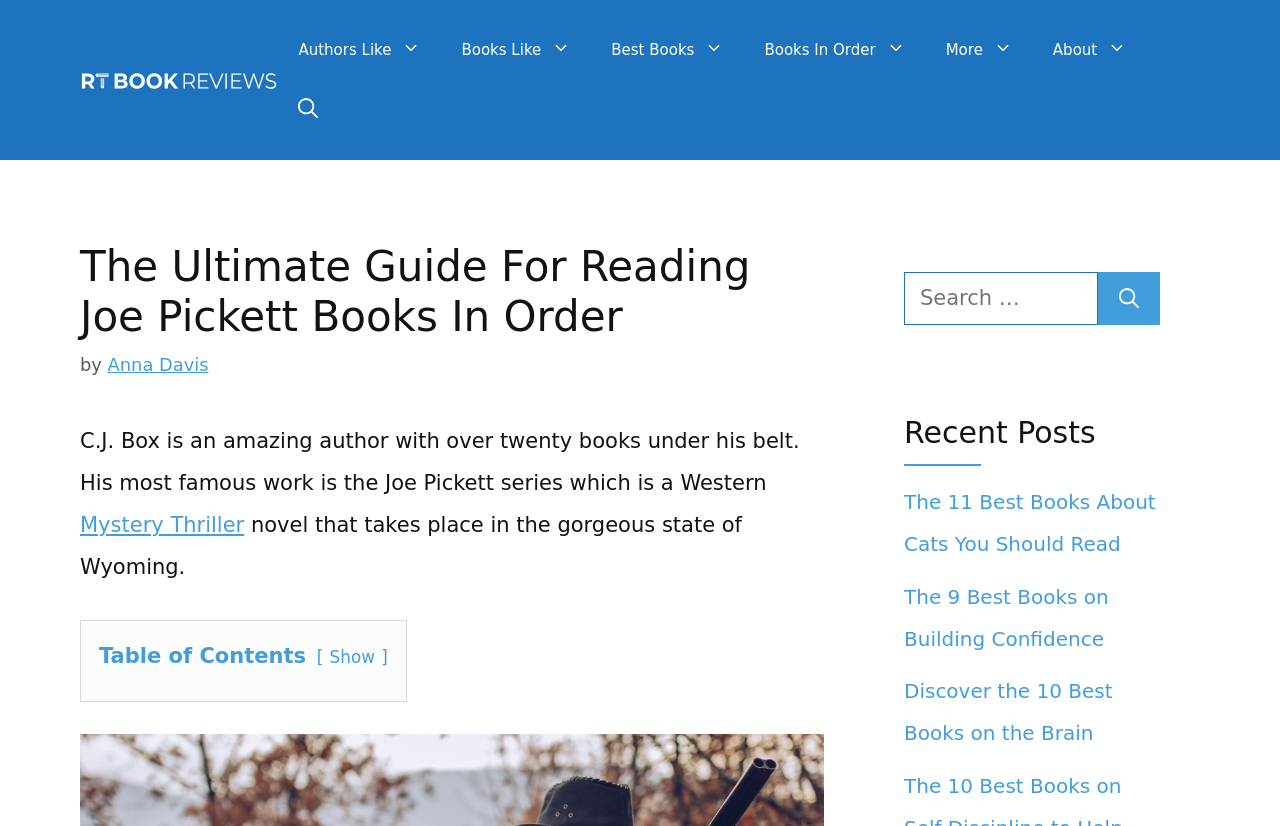Could you indicate the bounding box coordinates of the region to click in order to complete this instruction: "Search for a book".

[0.706, 0.329, 0.858, 0.393]